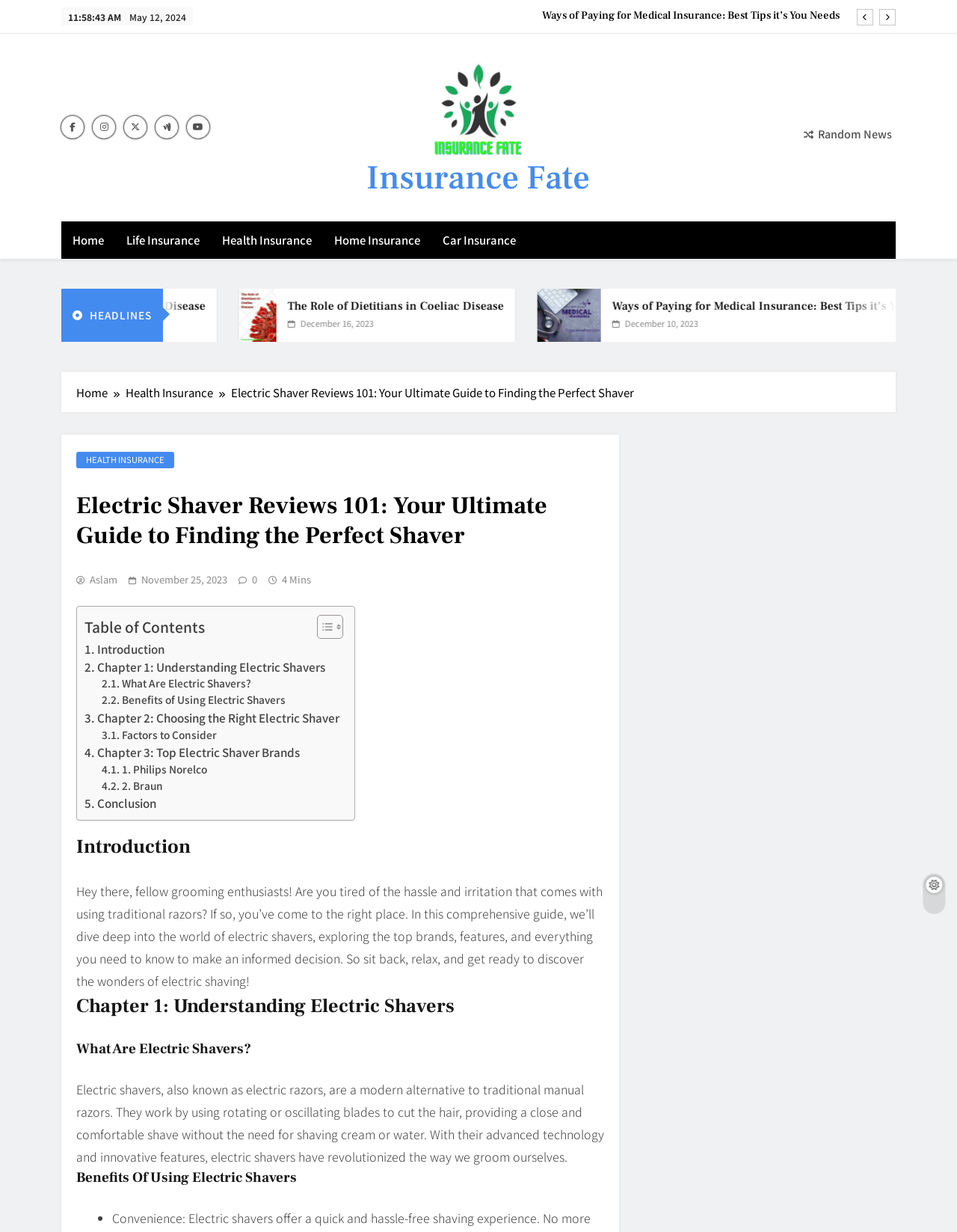What is the name of the website?
Using the image, respond with a single word or phrase.

Insurance Fate